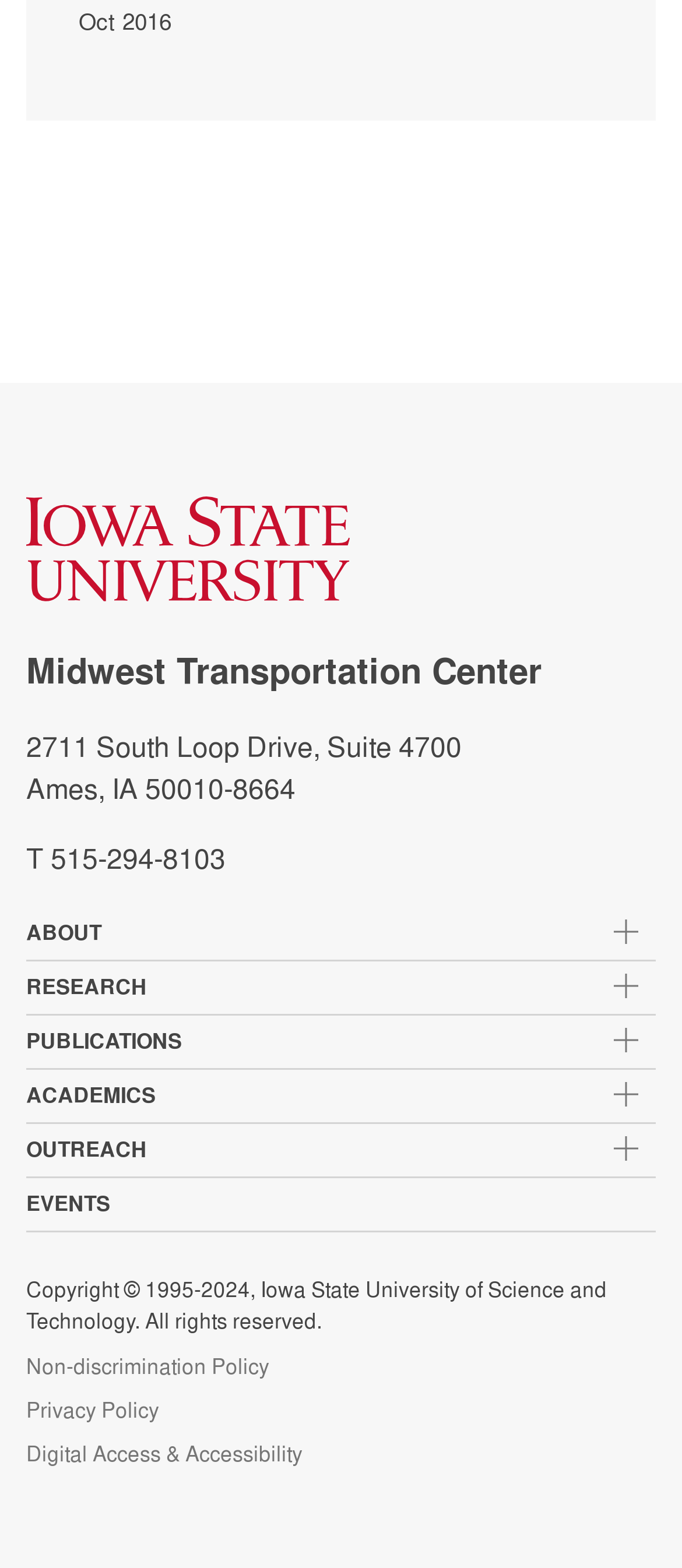Give a concise answer using only one word or phrase for this question:
What is the address of Midwest Transportation Center?

2711 South Loop Drive, Suite 4700